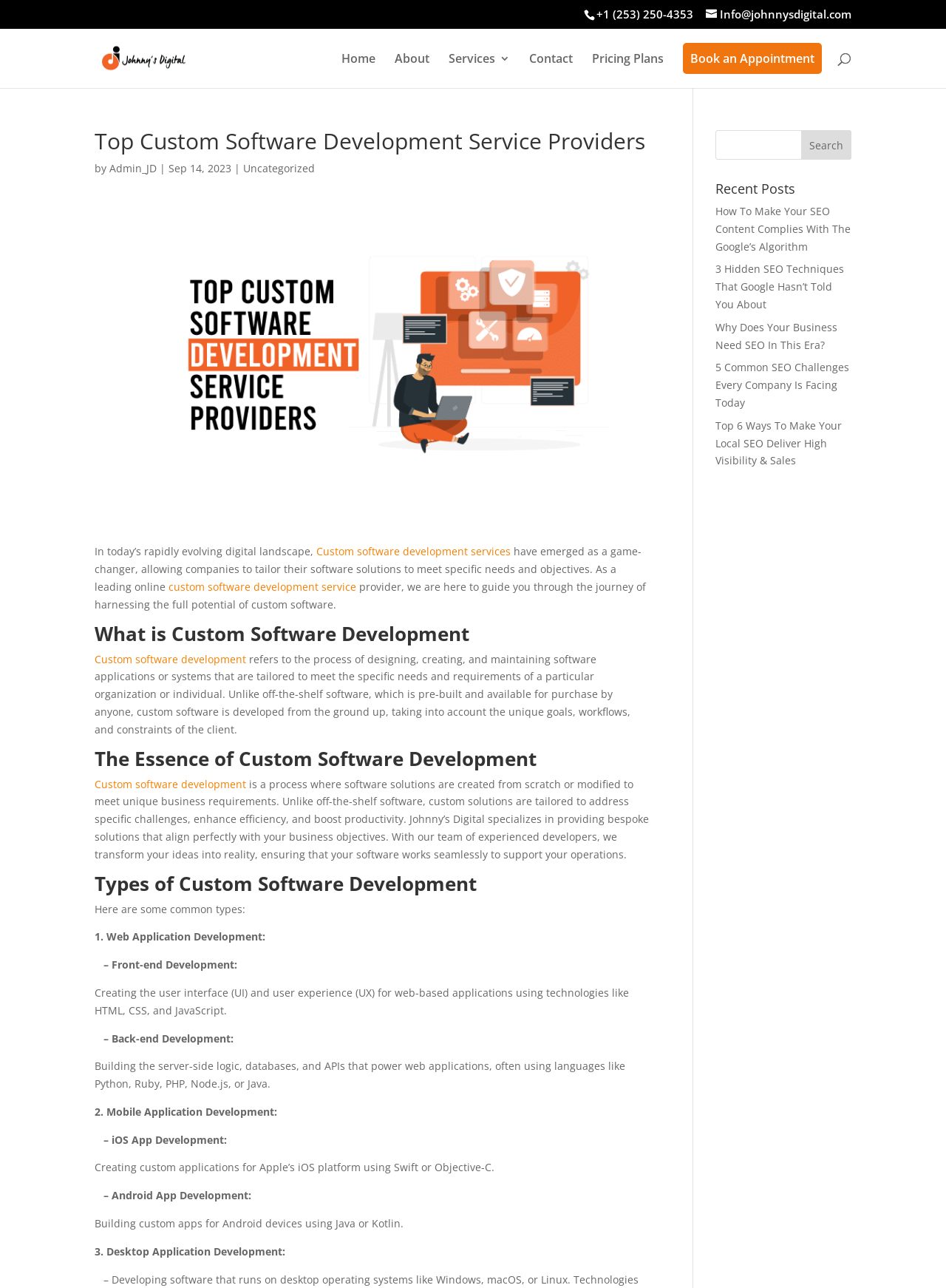Answer the question using only a single word or phrase: 
What is the purpose of the search bar?

To search for content